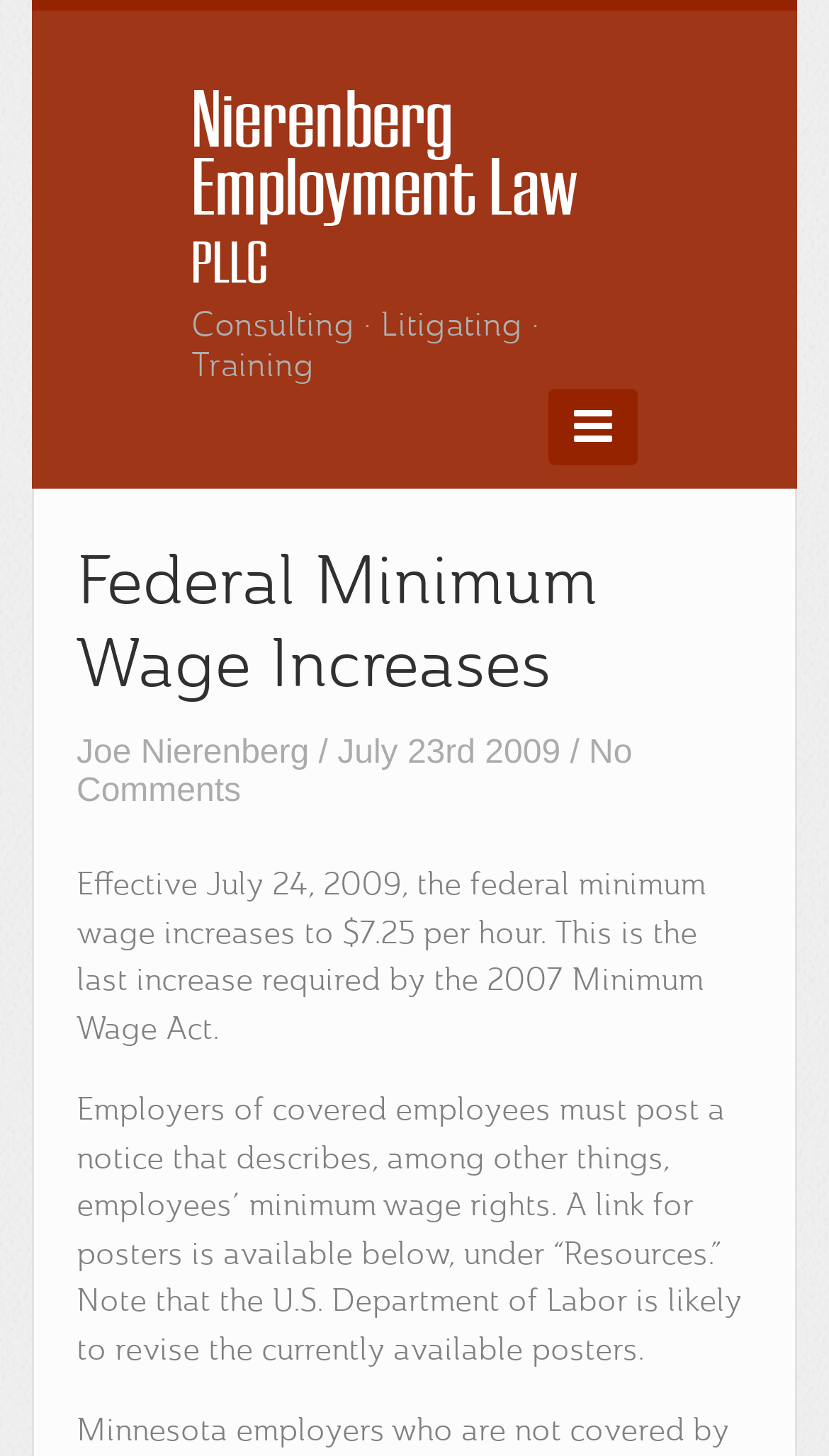What is the name of the law that requires the minimum wage increase?
Please ensure your answer is as detailed and informative as possible.

I found the answer in the paragraph that mentions 'This is the last increase required by the 2007 Minimum Wage Act.' which explains the law that requires the minimum wage increase.